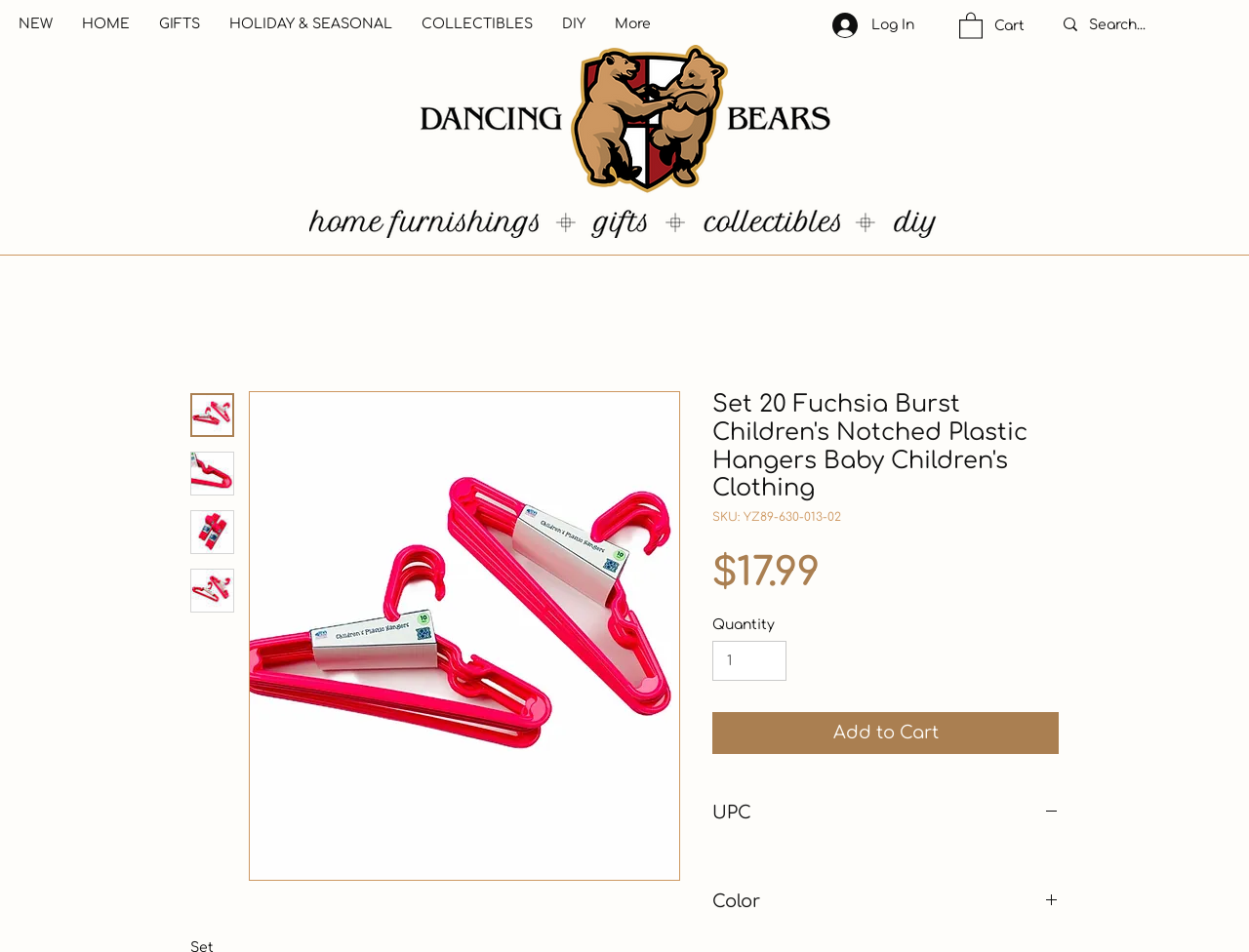What is the minimum quantity that can be added to cart?
Could you give a comprehensive explanation in response to this question?

I found the minimum quantity by looking at the spinbutton element with the valuemin attribute set to 1. This suggests that the minimum quantity that can be added to cart is 1.